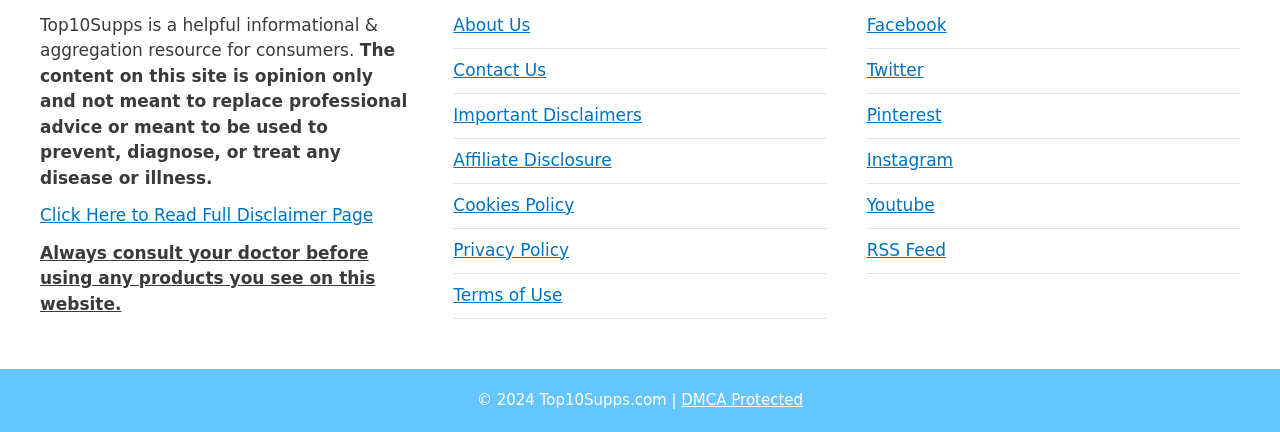Please identify the bounding box coordinates of the element on the webpage that should be clicked to follow this instruction: "Learn about the website". The bounding box coordinates should be given as four float numbers between 0 and 1, formatted as [left, top, right, bottom].

[0.354, 0.034, 0.414, 0.08]